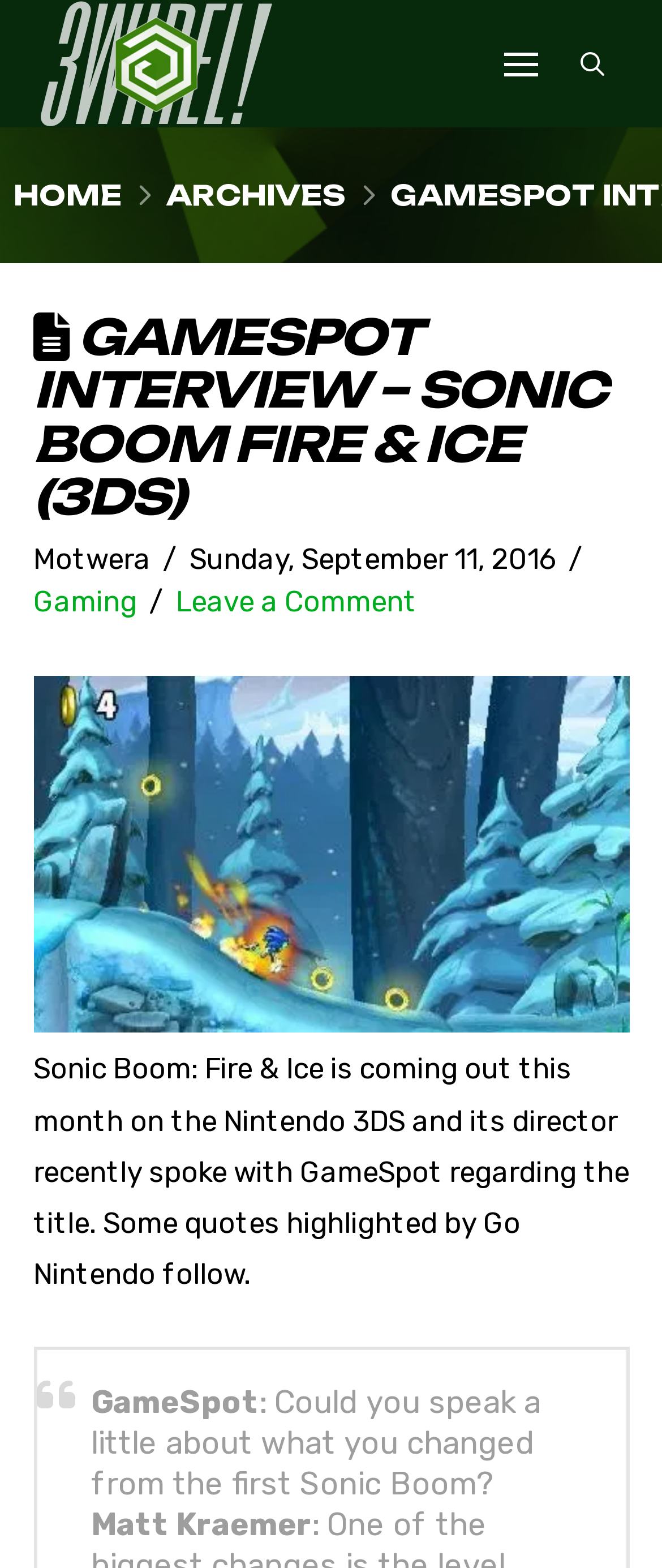Can you find and provide the title of the webpage?

 GAMESPOT INTERVIEW – SONIC BOOM FIRE & ICE (3DS)